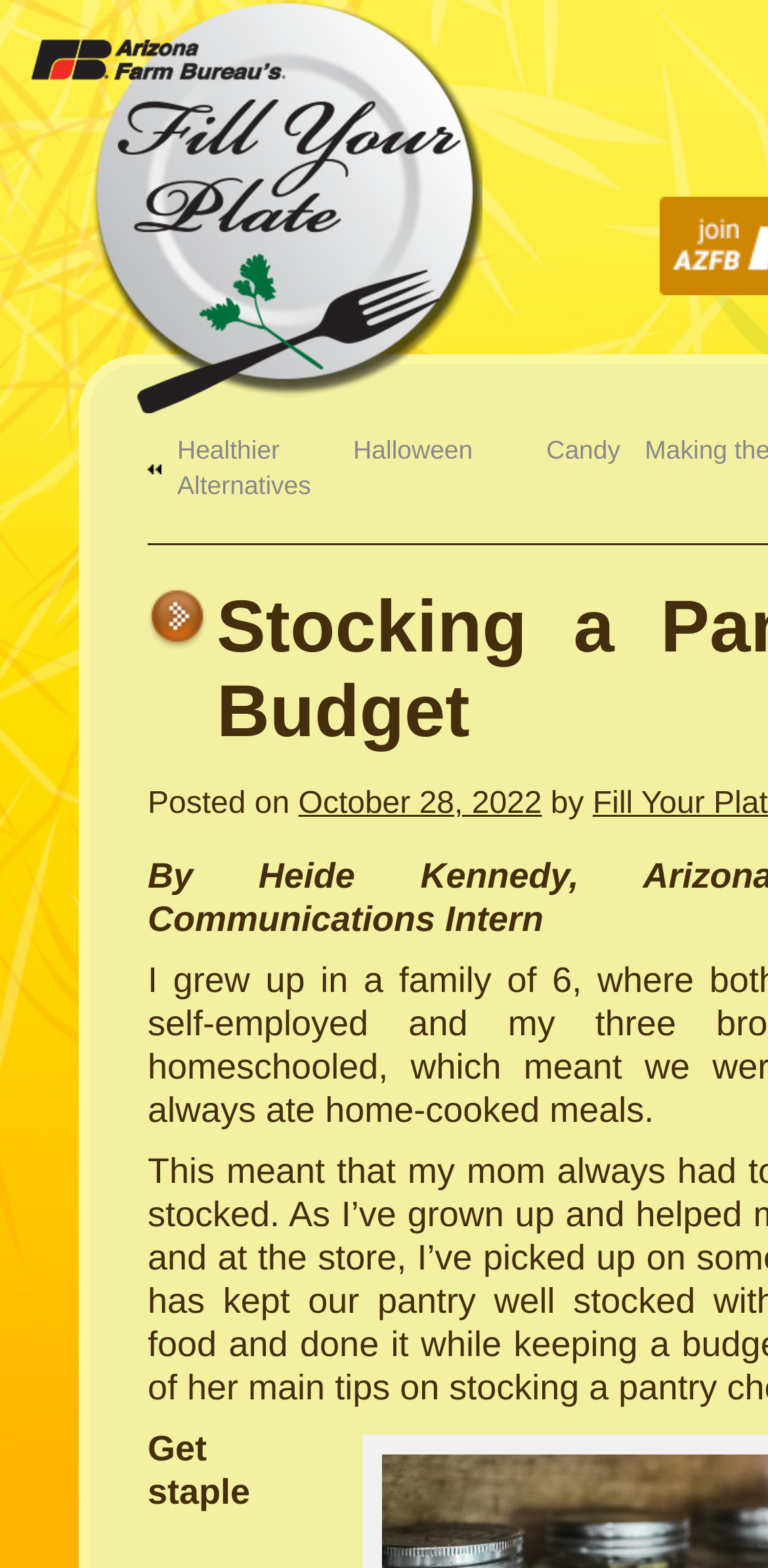Please determine and provide the text content of the webpage's heading.

Stocking a Pantry on a Budget